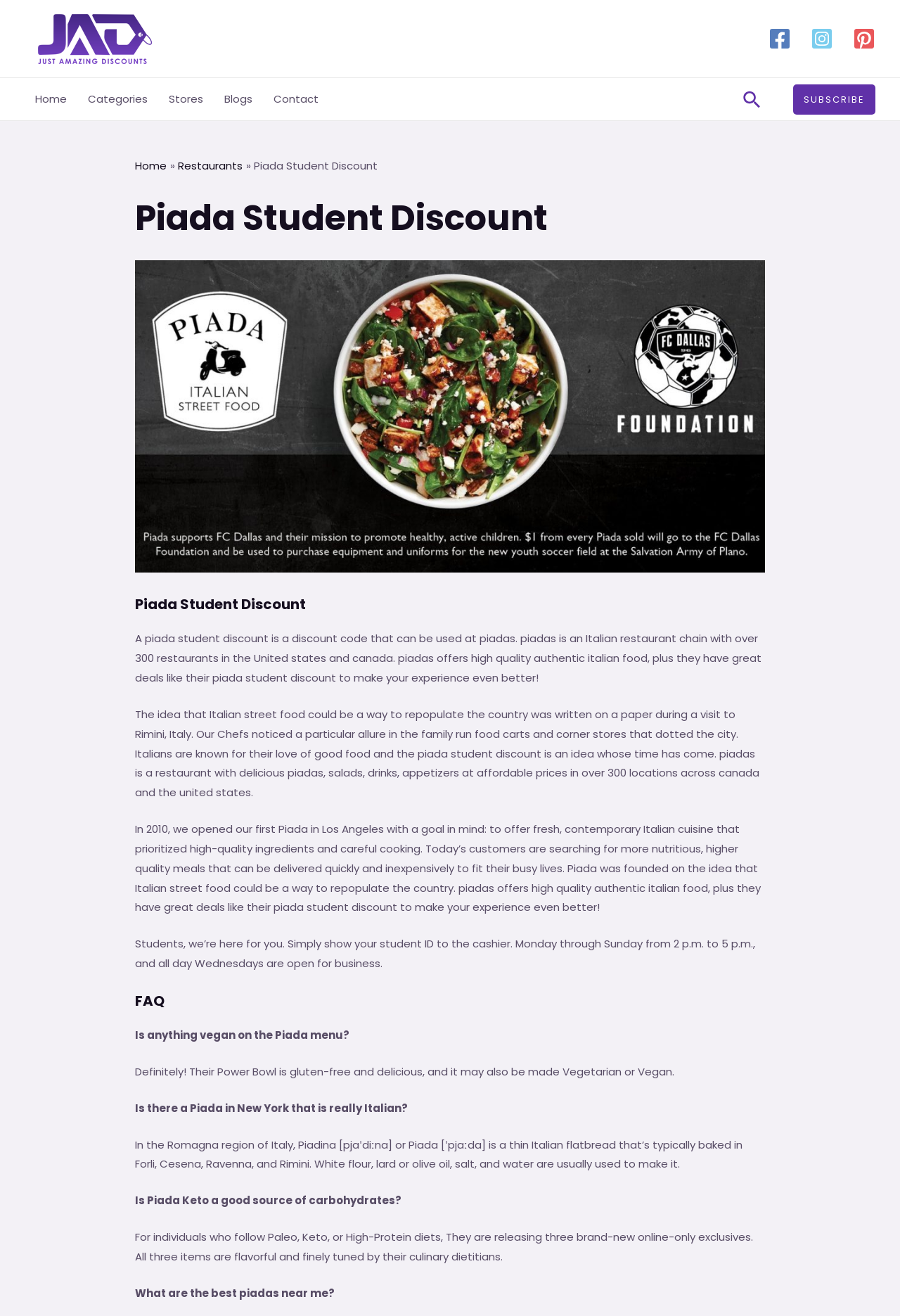Please find the bounding box for the UI component described as follows: "aria-label="Facebook"".

[0.854, 0.021, 0.879, 0.038]